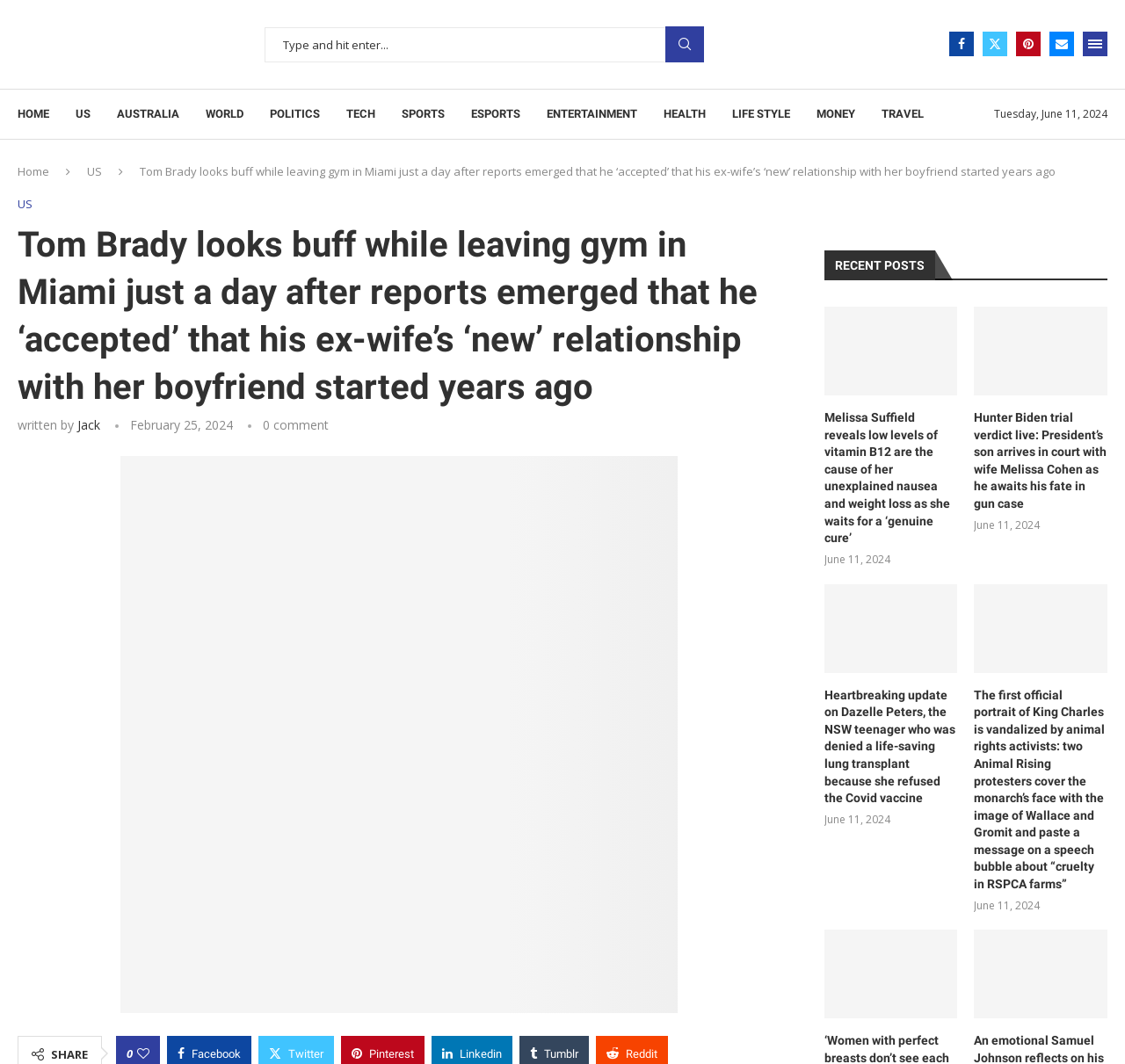Identify and extract the main heading from the webpage.

Tom Brady looks buff while leaving gym in Miami just a day after reports emerged that he ‘accepted’ that his ex-wife’s ‘new’ relationship with her boyfriend started years ago